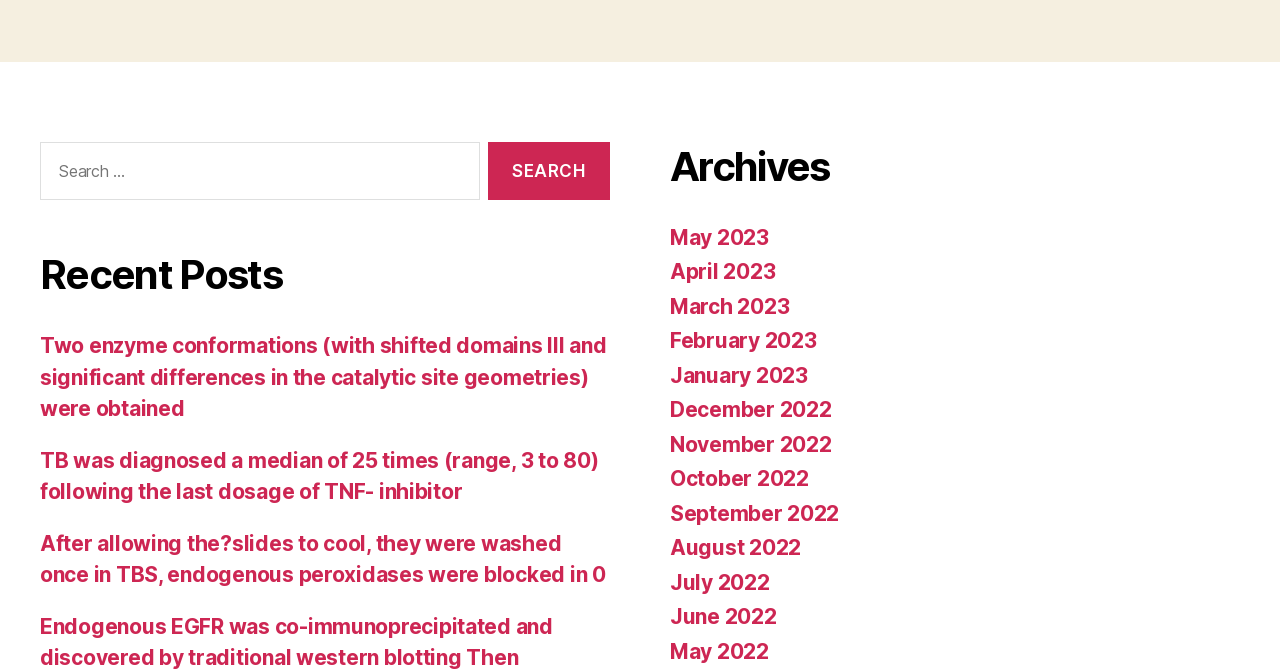Please identify the bounding box coordinates of the element that needs to be clicked to perform the following instruction: "Select May 2023".

[0.523, 0.335, 0.601, 0.372]